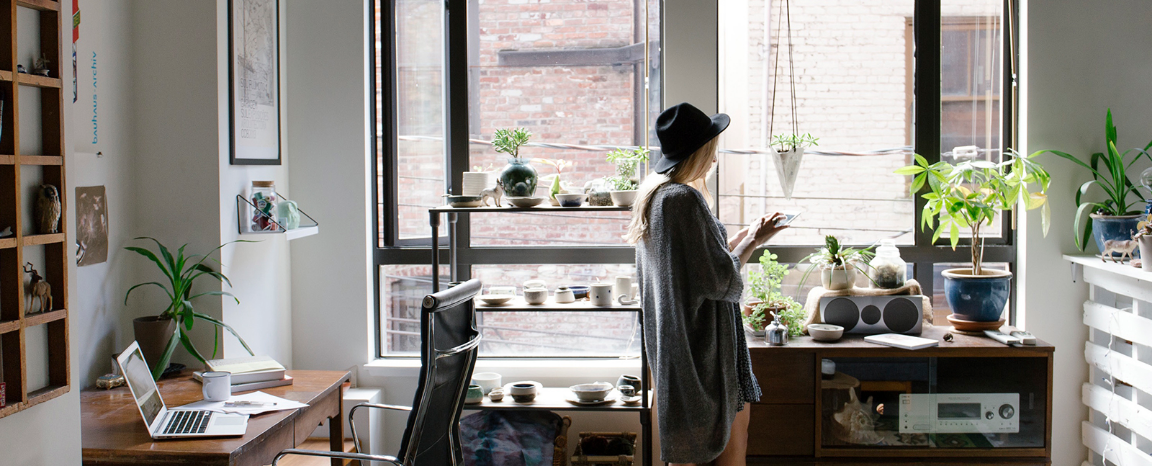What is on the wooden desk?
Give a comprehensive and detailed explanation for the question.

The wooden desk in the image holds a laptop, suggesting a productive work environment, and a coffee cup, which may indicate that the woman takes breaks to refresh herself while working.